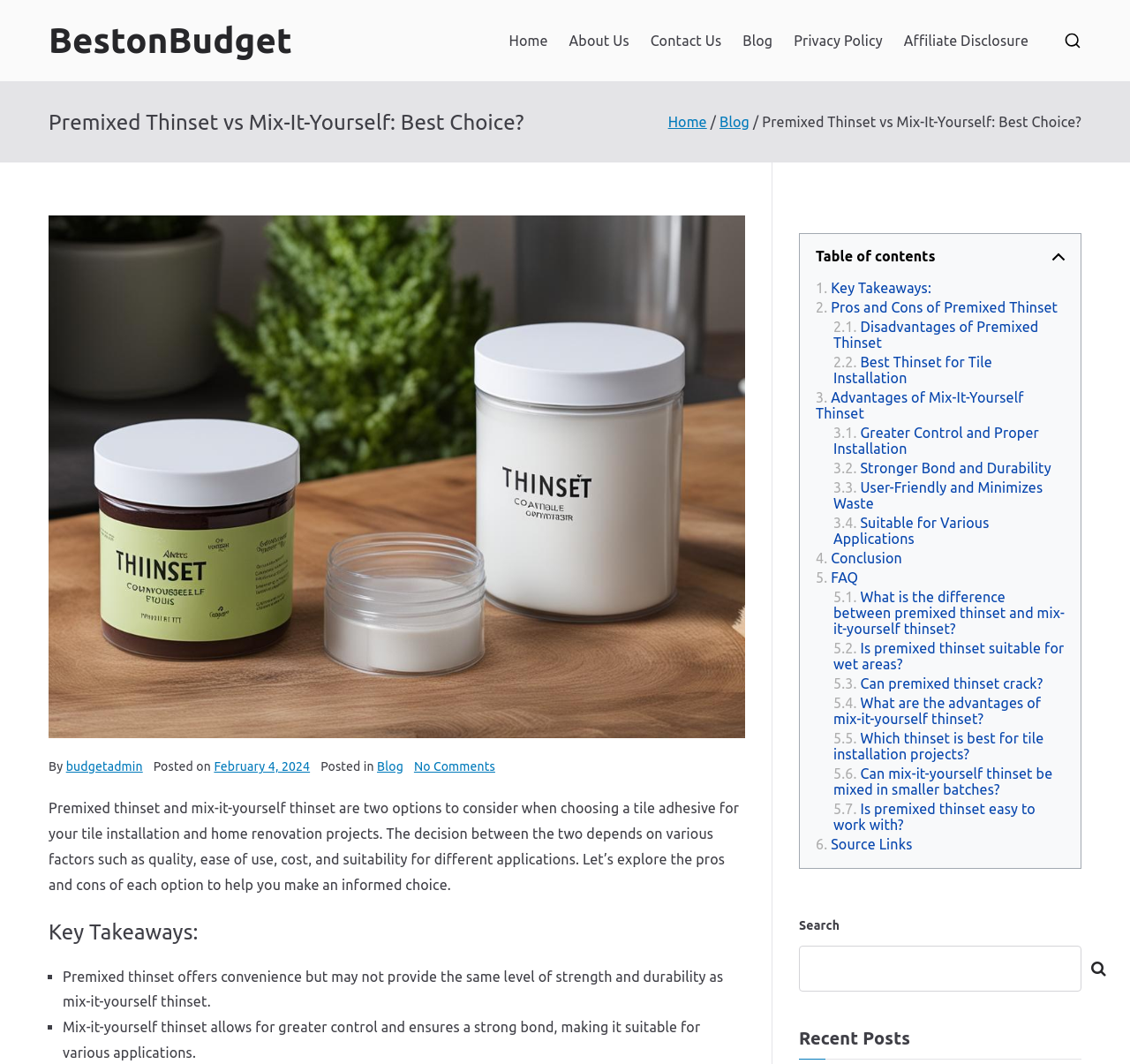Given the webpage screenshot and the description, determine the bounding box coordinates (top-left x, top-left y, bottom-right x, bottom-right y) that define the location of the UI element matching this description: Best Thinset for Tile Installation

[0.738, 0.331, 0.942, 0.364]